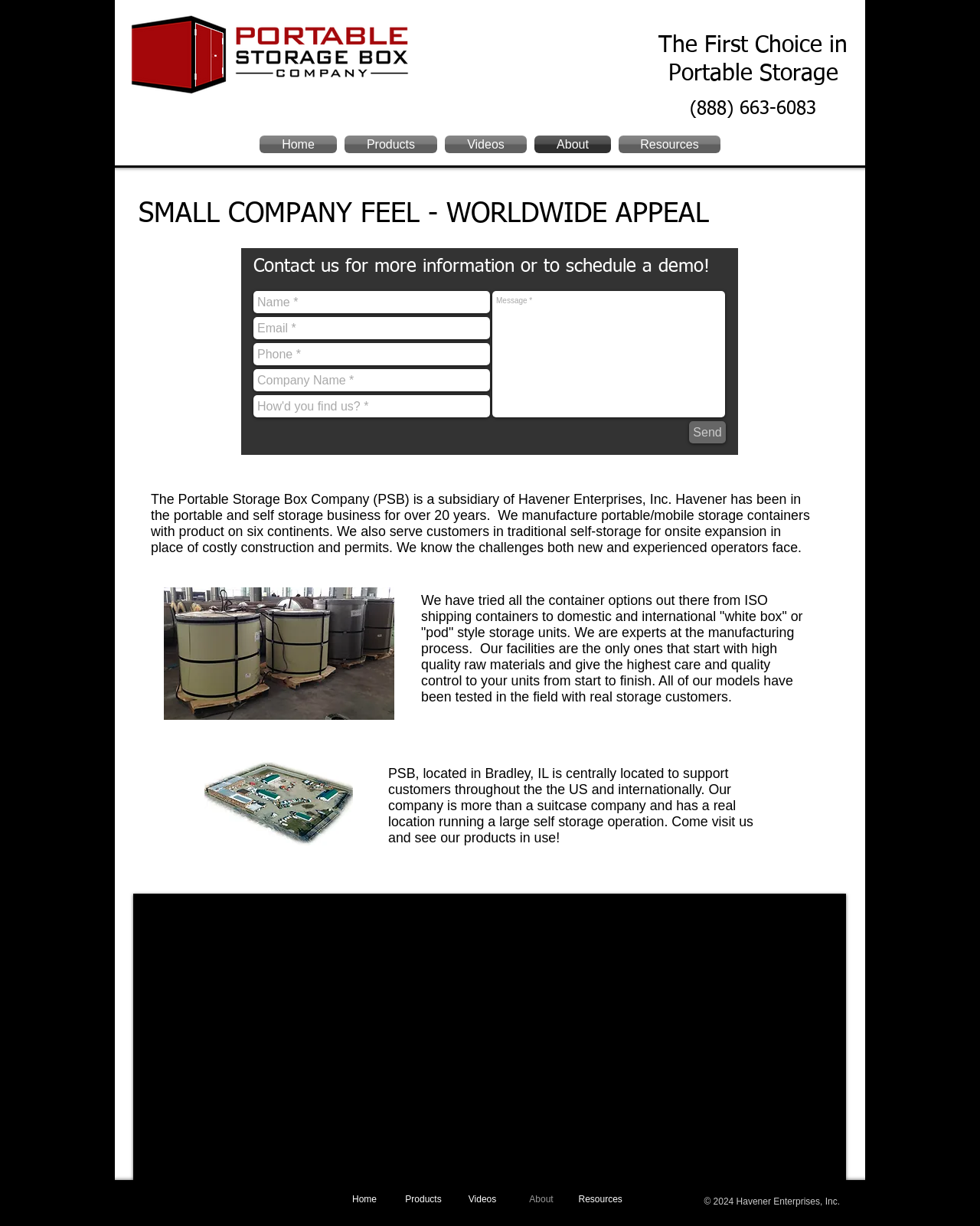What is the name of the parent company?
Please provide a single word or phrase as your answer based on the image.

Havener Enterprises, Inc.